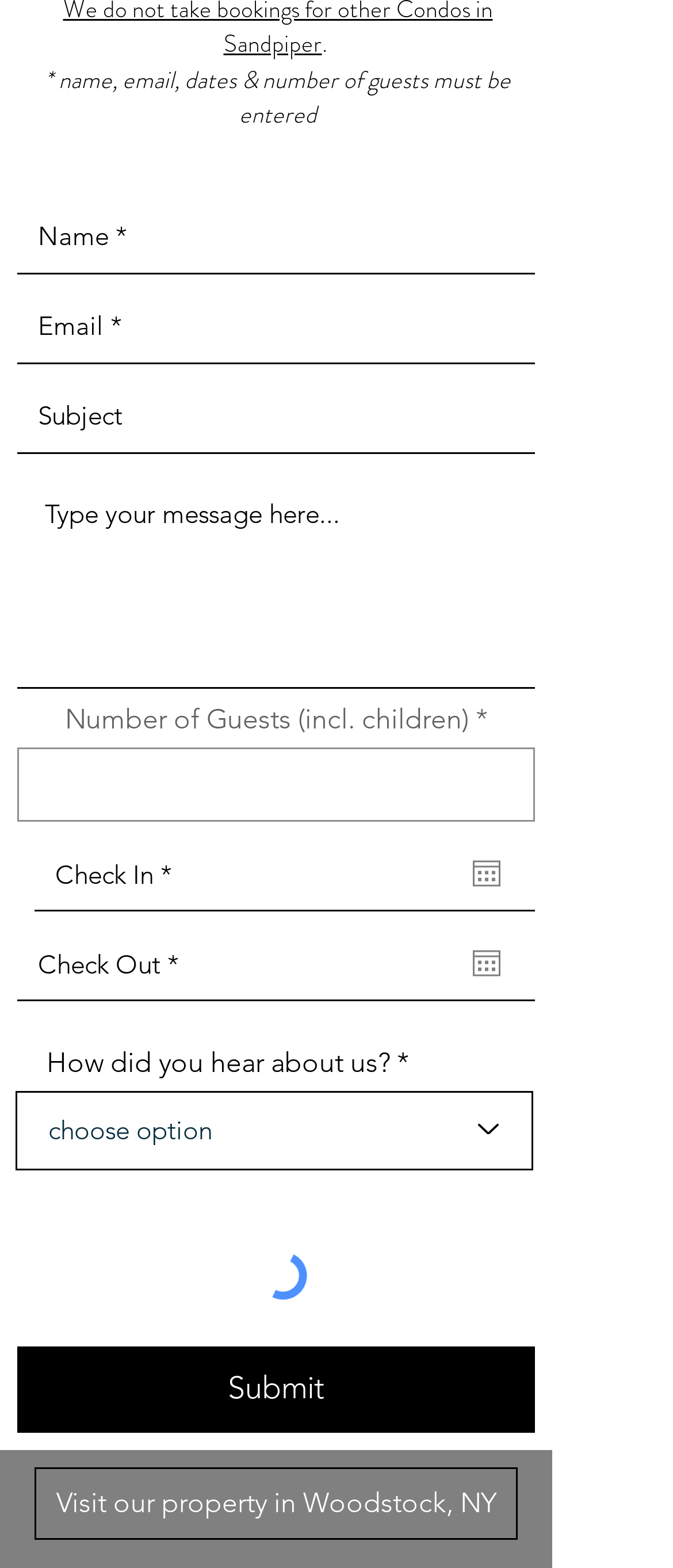Show the bounding box coordinates for the HTML element as described: "placeholder="Check In *"".

[0.051, 0.535, 0.651, 0.58]